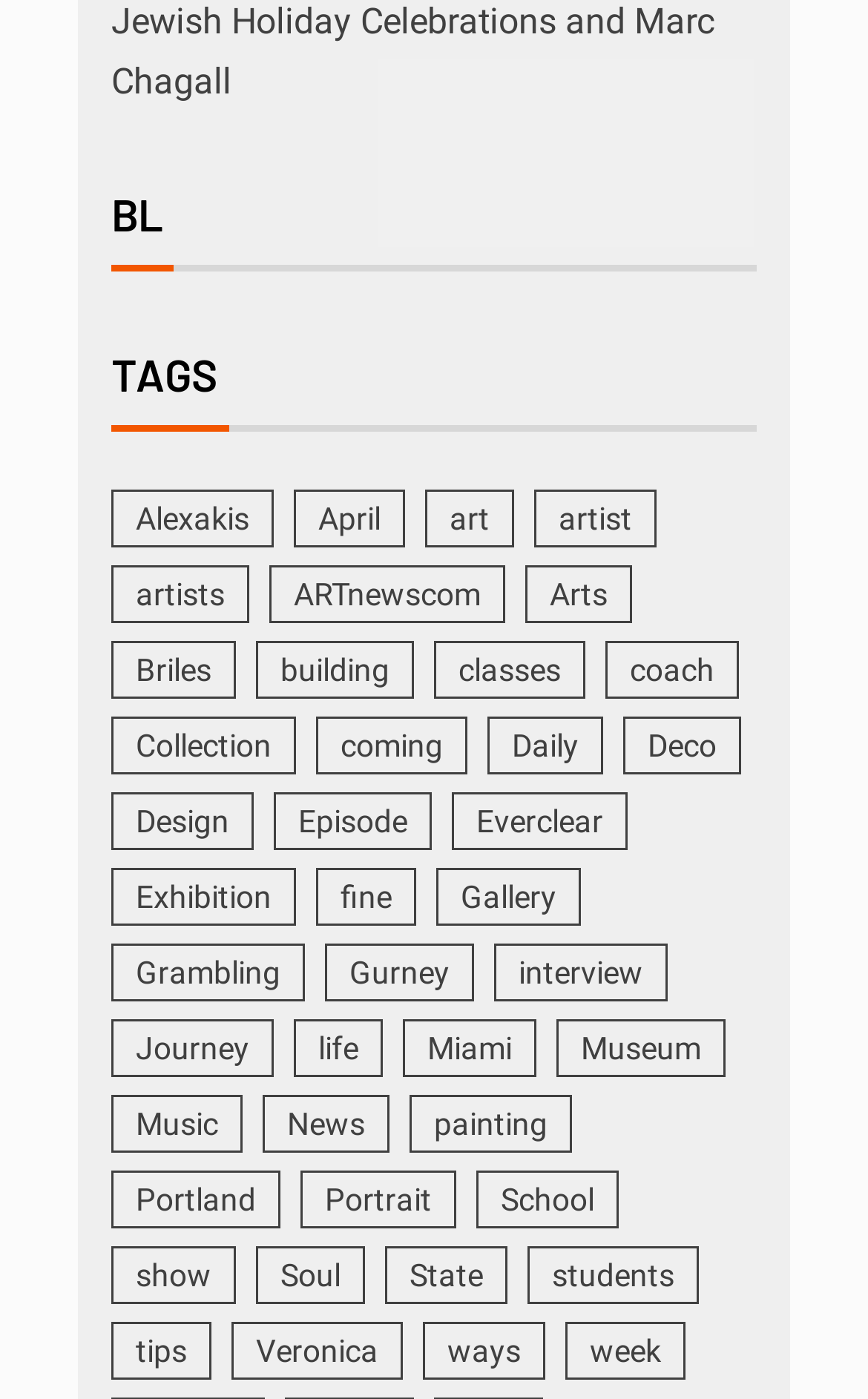Determine the bounding box coordinates of the clickable region to follow the instruction: "Learn about classes".

[0.5, 0.459, 0.674, 0.5]